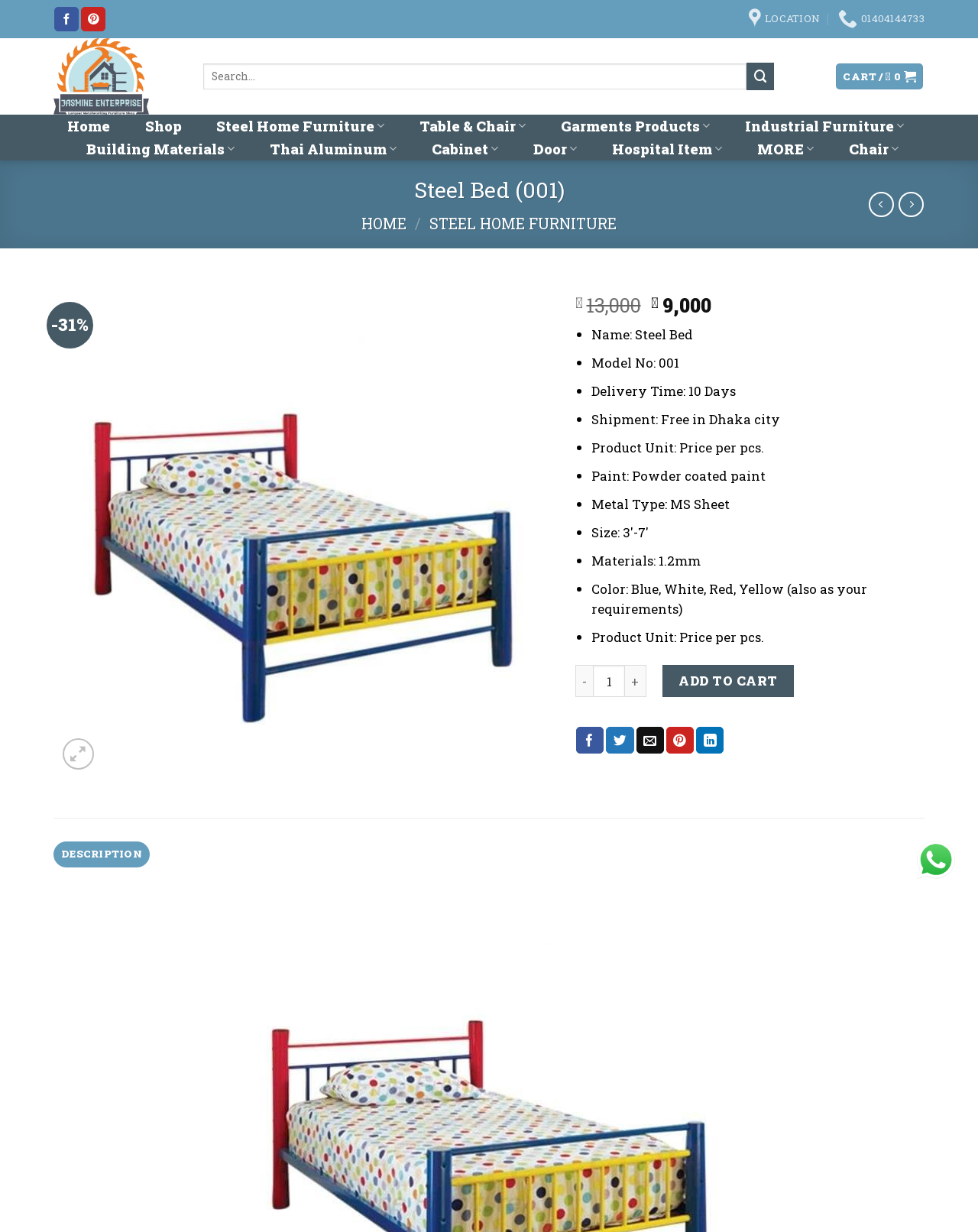Please find and generate the text of the main header of the webpage.

Steel Bed (001)